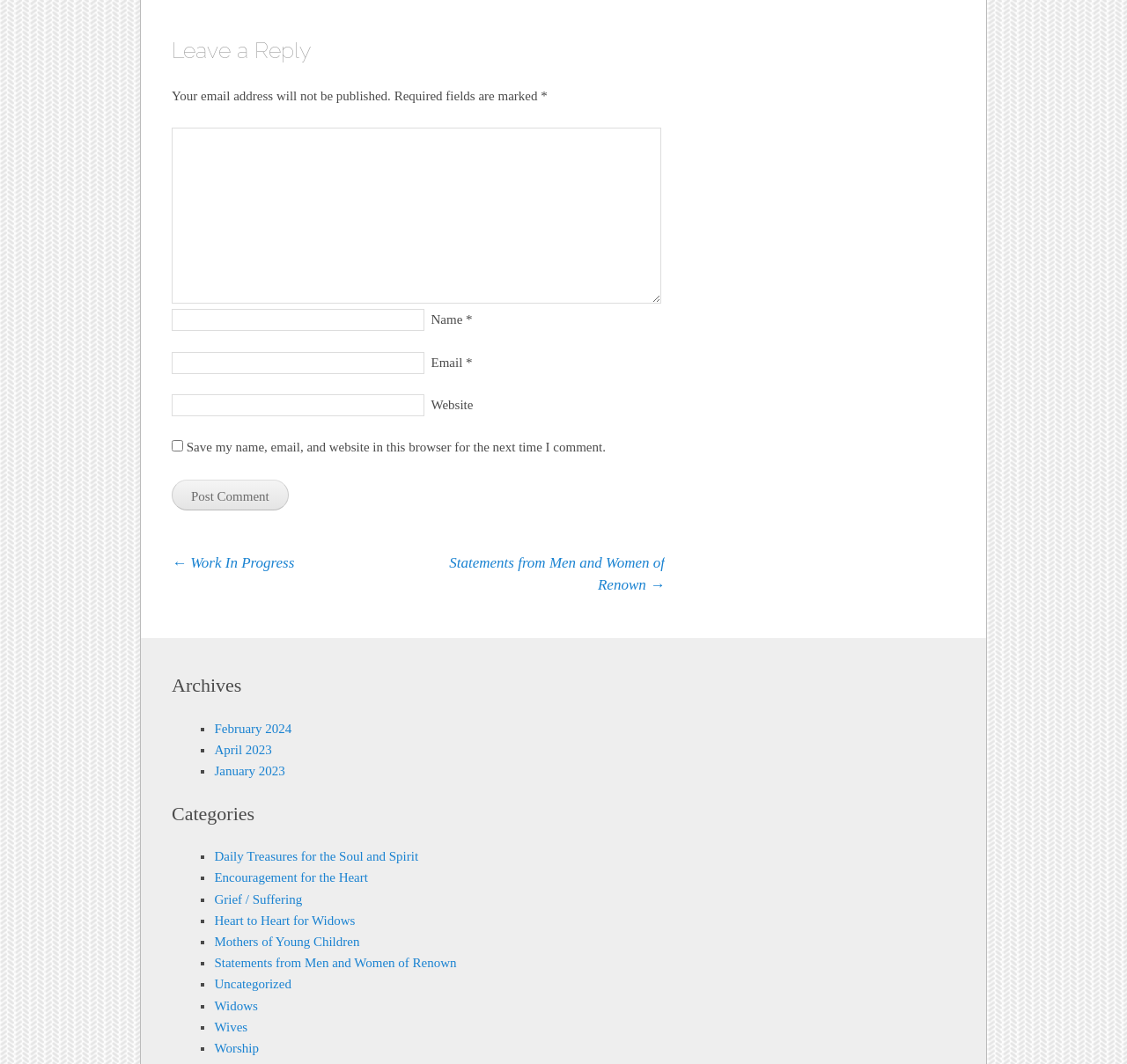What is the text of the checkbox?
Using the visual information, reply with a single word or short phrase.

Save my name, email, and website in this browser for the next time I comment.